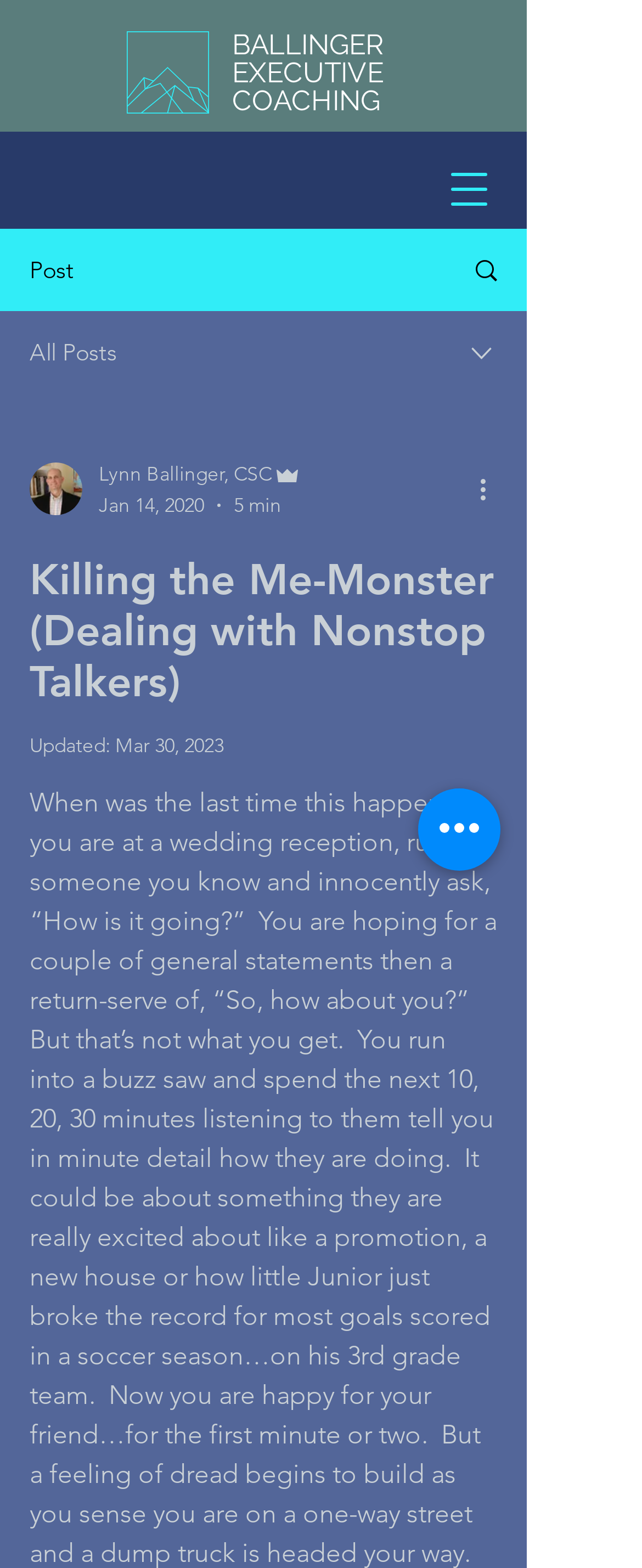What is the name of the executive coaching company?
Kindly offer a comprehensive and detailed response to the question.

I found the answer by looking at the heading element on the webpage, which contains three links: 'BALLINGER', 'EXECUTIVE', and 'COACHING'. These links are part of a single heading, indicating that they form the name of the company.